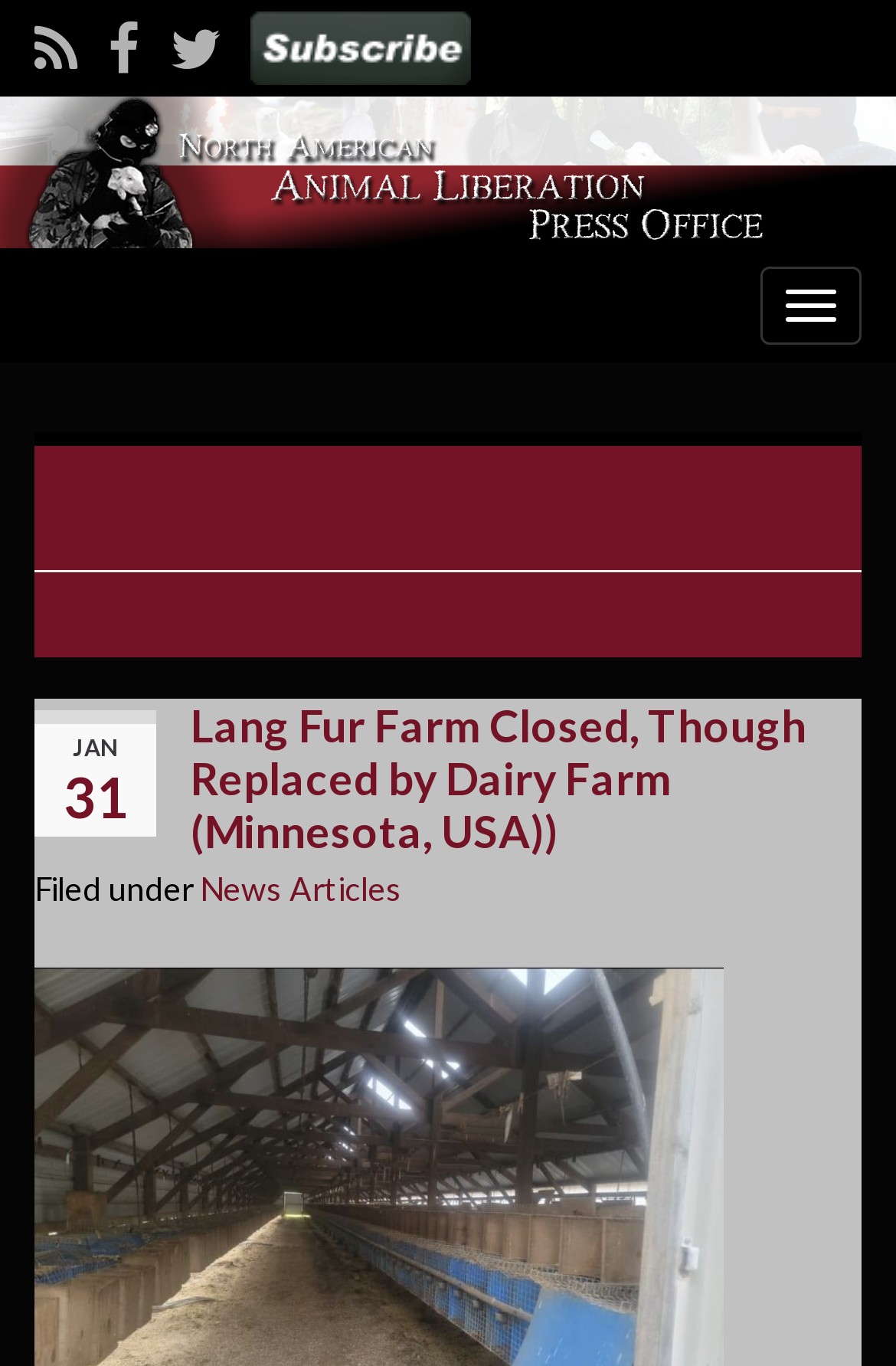How many navigation elements are on the right side?
Examine the image and provide an in-depth answer to the question.

I looked at the right side of the webpage and found a button 'Toggle navigation', which is the only navigation element on the right side.